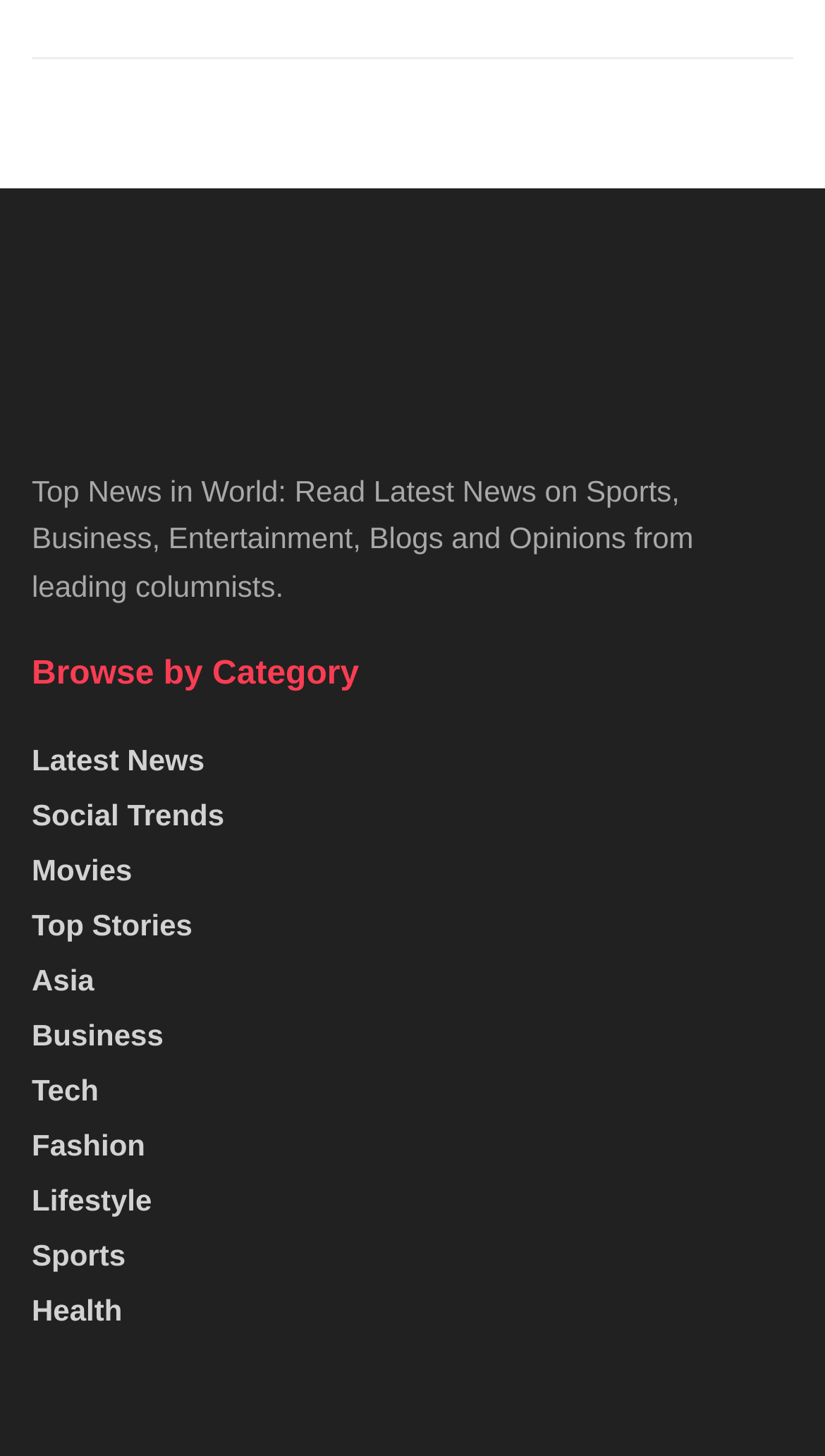Determine the bounding box coordinates for the region that must be clicked to execute the following instruction: "Read news about Asia".

[0.038, 0.661, 0.114, 0.684]